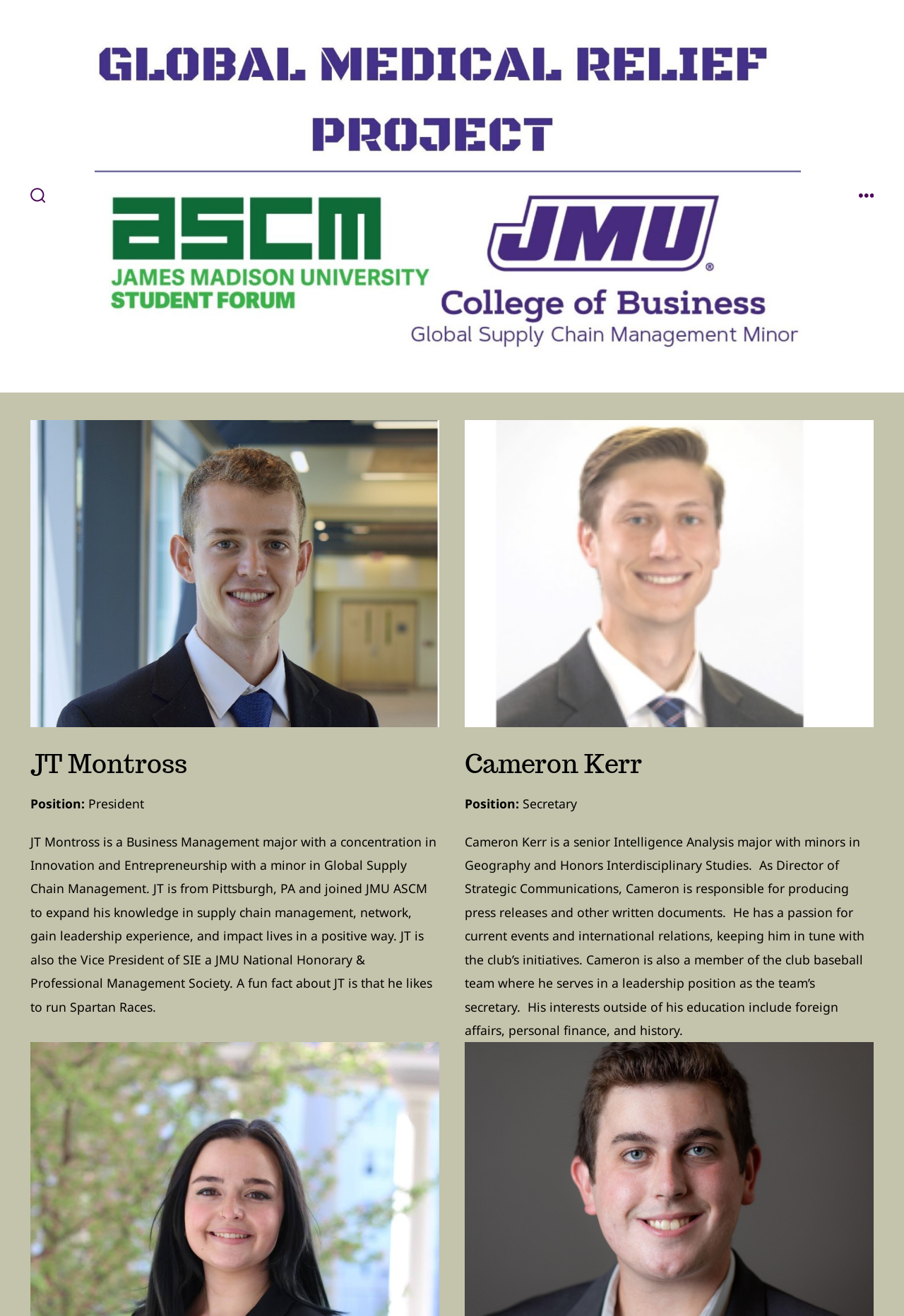How many images are on this page?
Respond with a short answer, either a single word or a phrase, based on the image.

4